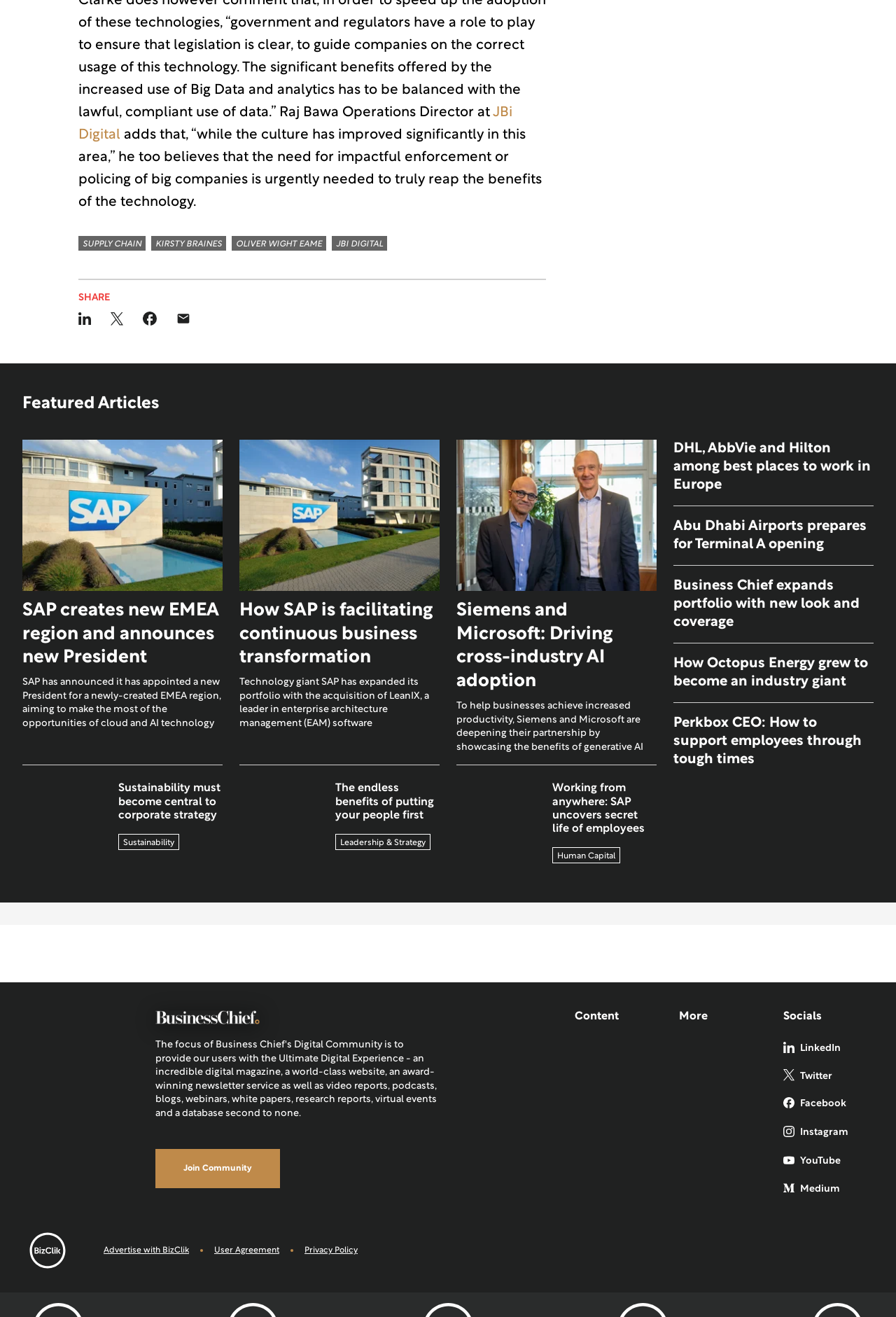Given the description of the UI element: "LOG OUT", predict the bounding box coordinates in the form of [left, top, right, bottom], with each value being a float between 0 and 1.

None